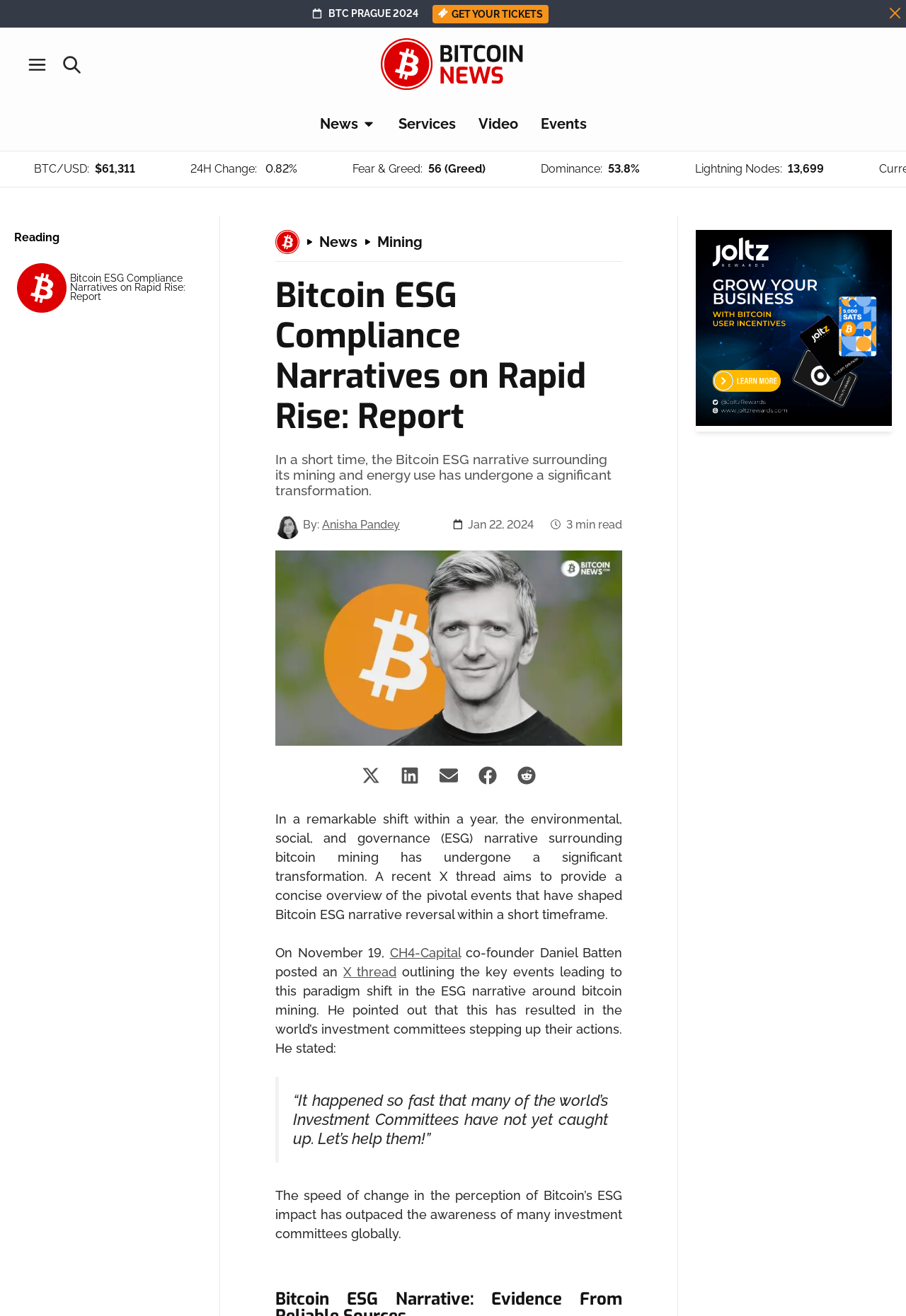Use a single word or phrase to answer the question: Who wrote the article?

Anisha Pandey